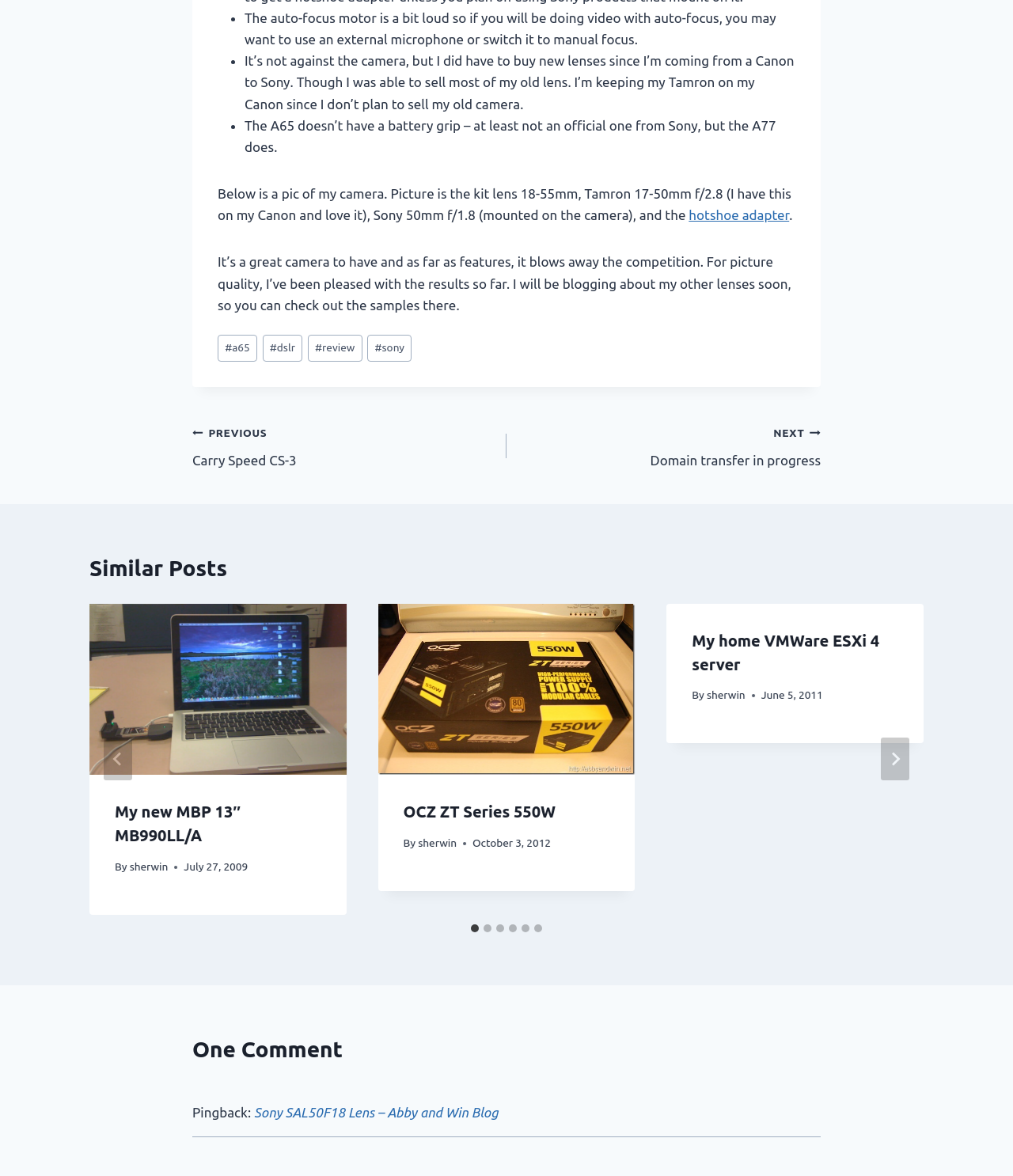Please find and report the bounding box coordinates of the element to click in order to perform the following action: "Learn more about the project". The coordinates should be expressed as four float numbers between 0 and 1, in the format [left, top, right, bottom].

None